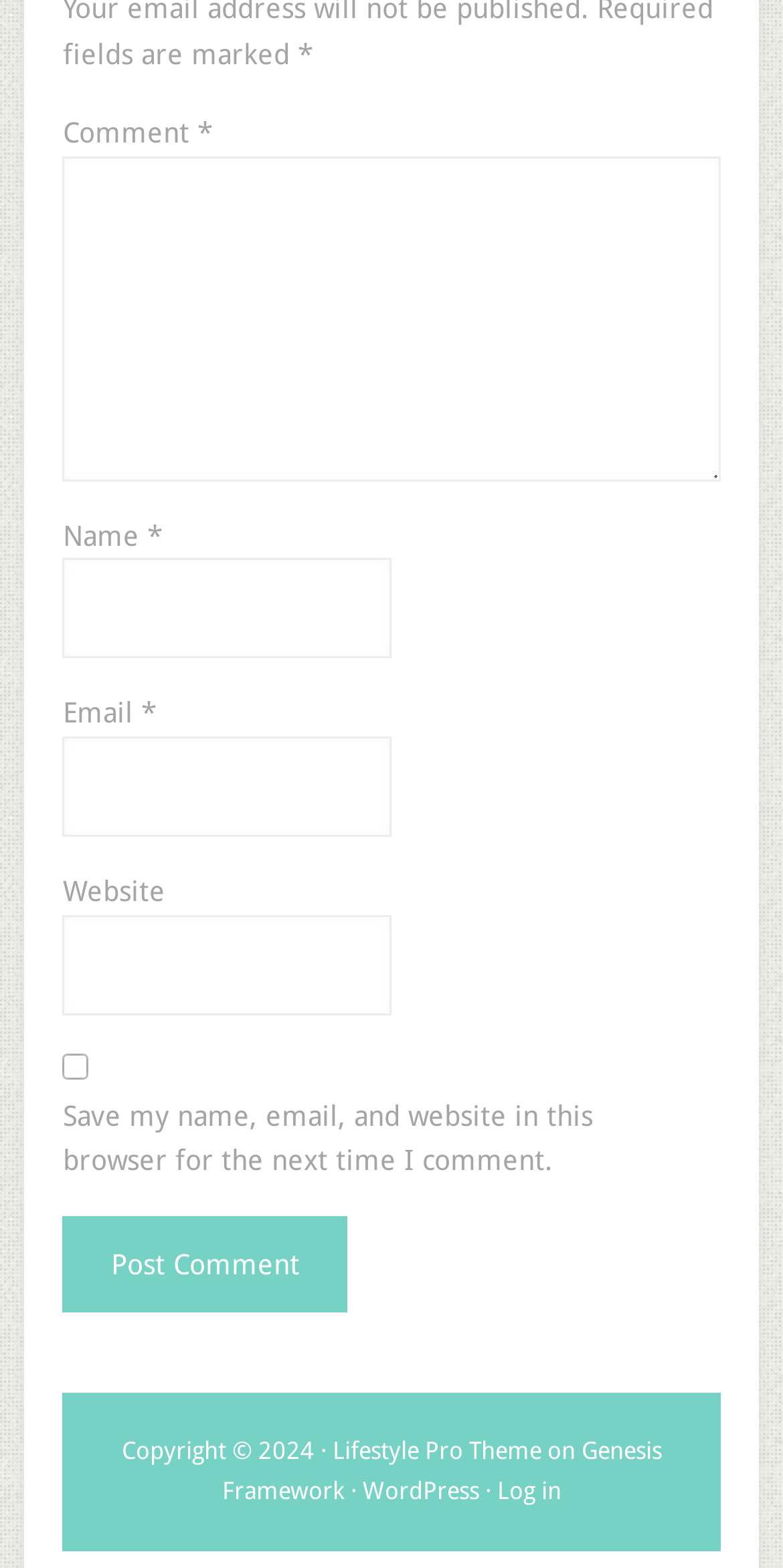Locate the bounding box coordinates of the area to click to fulfill this instruction: "Input your email". The bounding box should be presented as four float numbers between 0 and 1, in the order [left, top, right, bottom].

[0.08, 0.47, 0.5, 0.534]